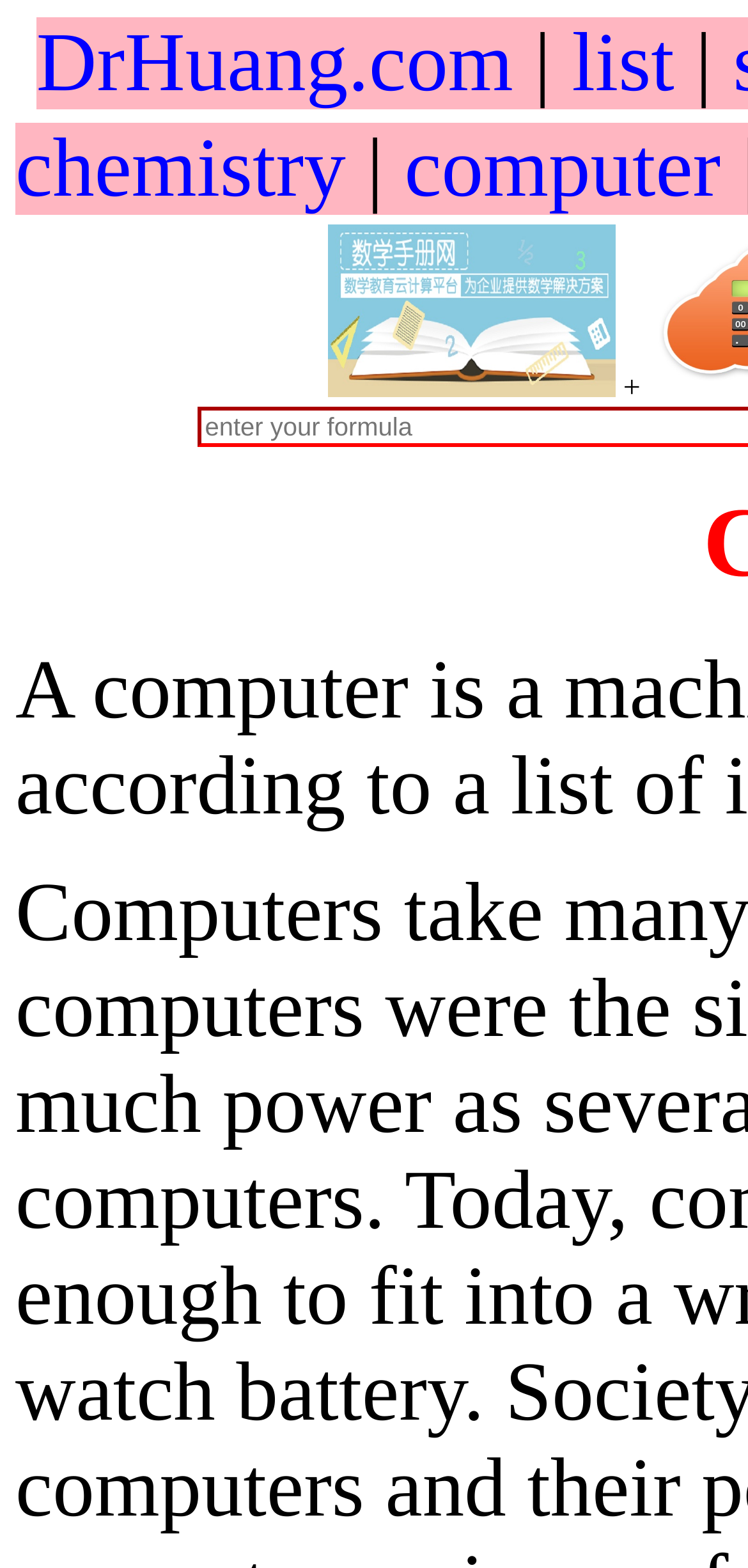Convey a detailed summary of the webpage, mentioning all key elements.

The webpage is about AI fractional calculus and its applications in computer algebra systems, electrochemistry, and other fields. At the top left of the page, there is a small, non-descriptive text element containing a Unicode character. Next to it, there is a link to "DrHuang.com" that spans almost the entire top section of the page. A vertical bar separates this link from another link to a "list" on the top right.

Below the top section, there are two prominent links: "chemistry" on the left and "computer" on the right. These links are likely main categories or sections of the webpage. Further down, there is a link to a "math handbook" with an accompanying image of the same name. The image is positioned to the left of the link, and a plus sign is displayed to the right of the link.

Overall, the webpage appears to be a portal or hub for accessing various resources and tools related to AI fractional calculus, computer algebra systems, and electrochemistry.